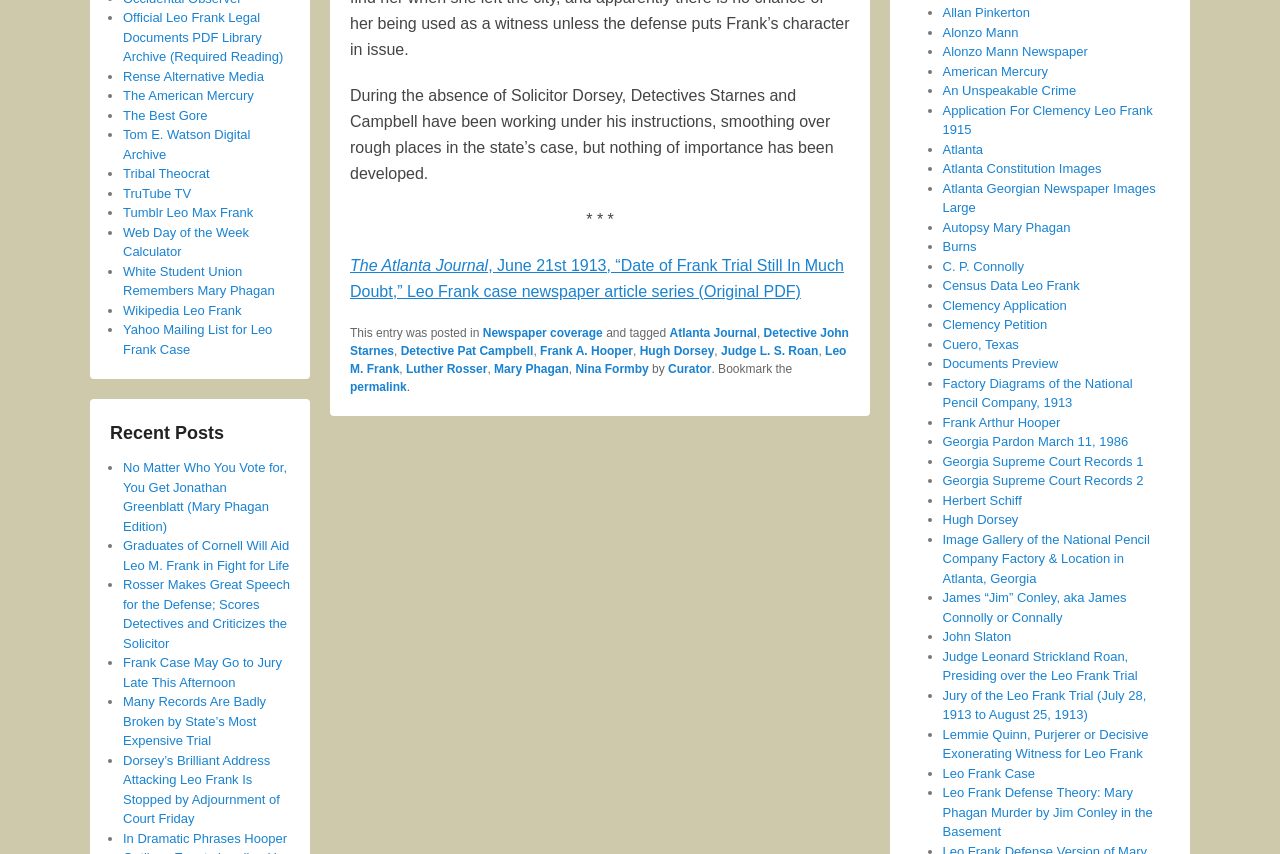Could you locate the bounding box coordinates for the section that should be clicked to accomplish this task: "Explore the documents related to Leo M. Frank".

[0.273, 0.403, 0.661, 0.441]